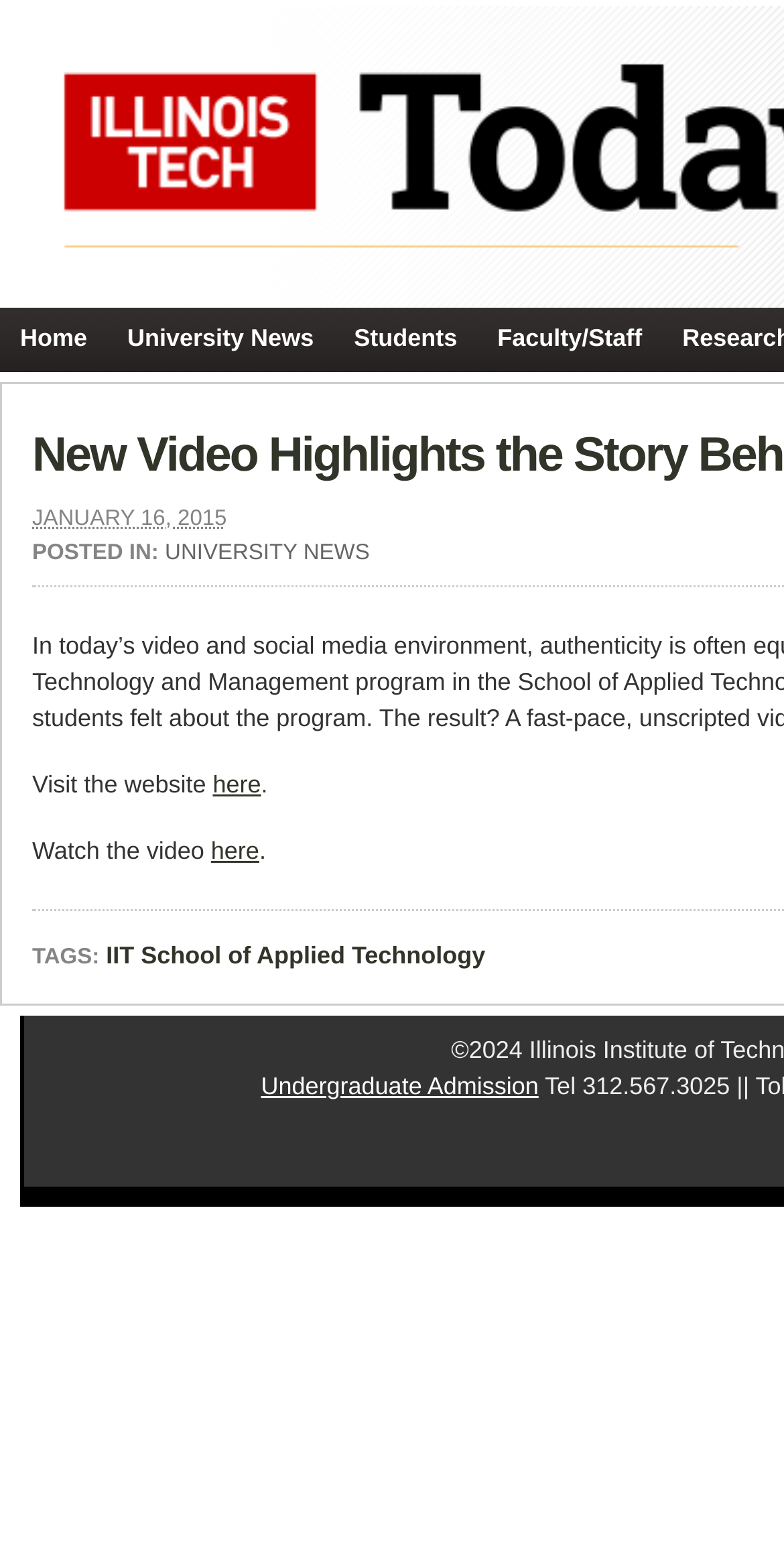Identify the bounding box coordinates for the element you need to click to achieve the following task: "watch the video". Provide the bounding box coordinates as four float numbers between 0 and 1, in the form [left, top, right, bottom].

[0.269, 0.539, 0.331, 0.557]